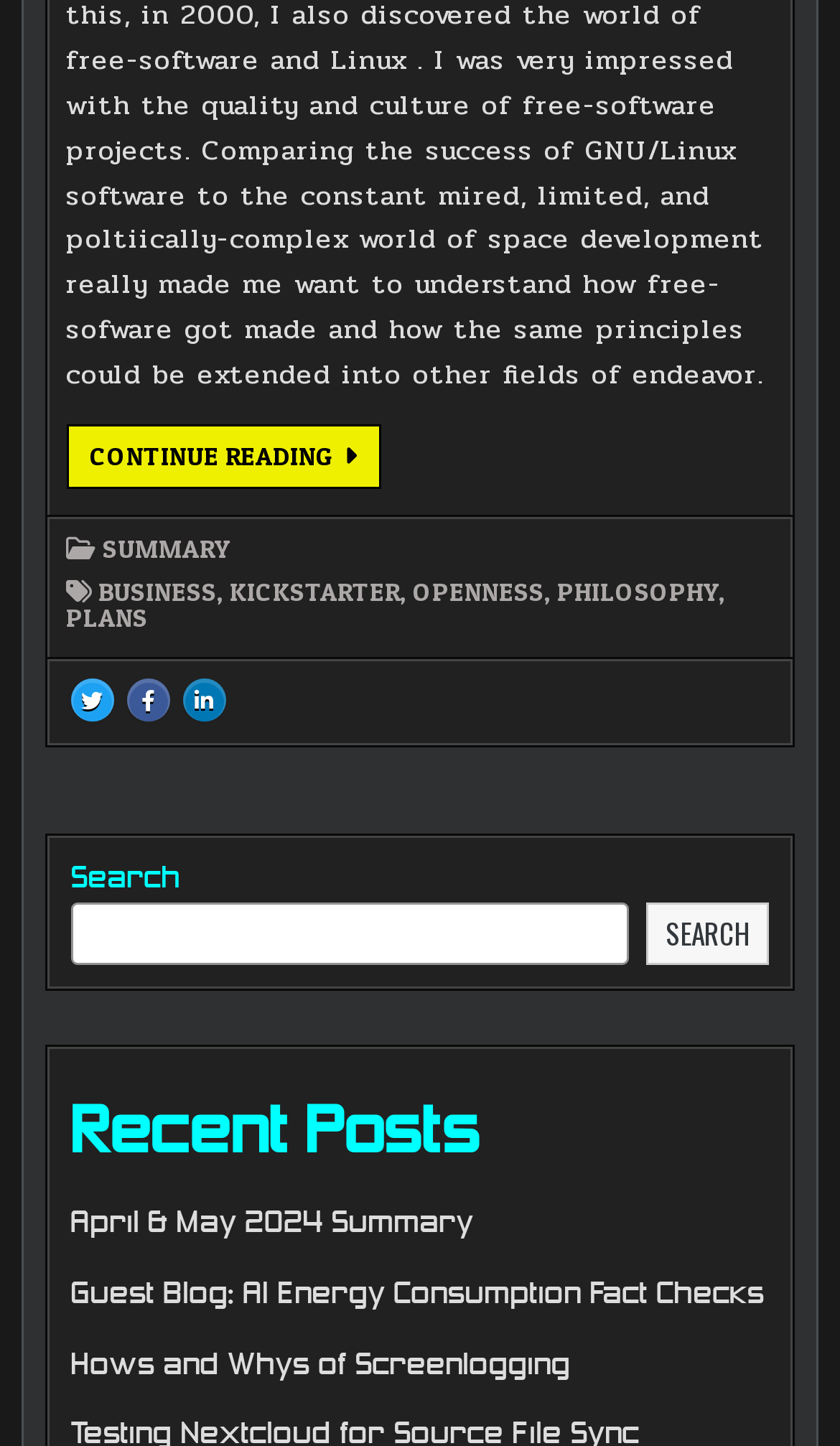Please specify the bounding box coordinates of the area that should be clicked to accomplish the following instruction: "Search for a topic". The coordinates should consist of four float numbers between 0 and 1, i.e., [left, top, right, bottom].

[0.084, 0.594, 0.916, 0.668]